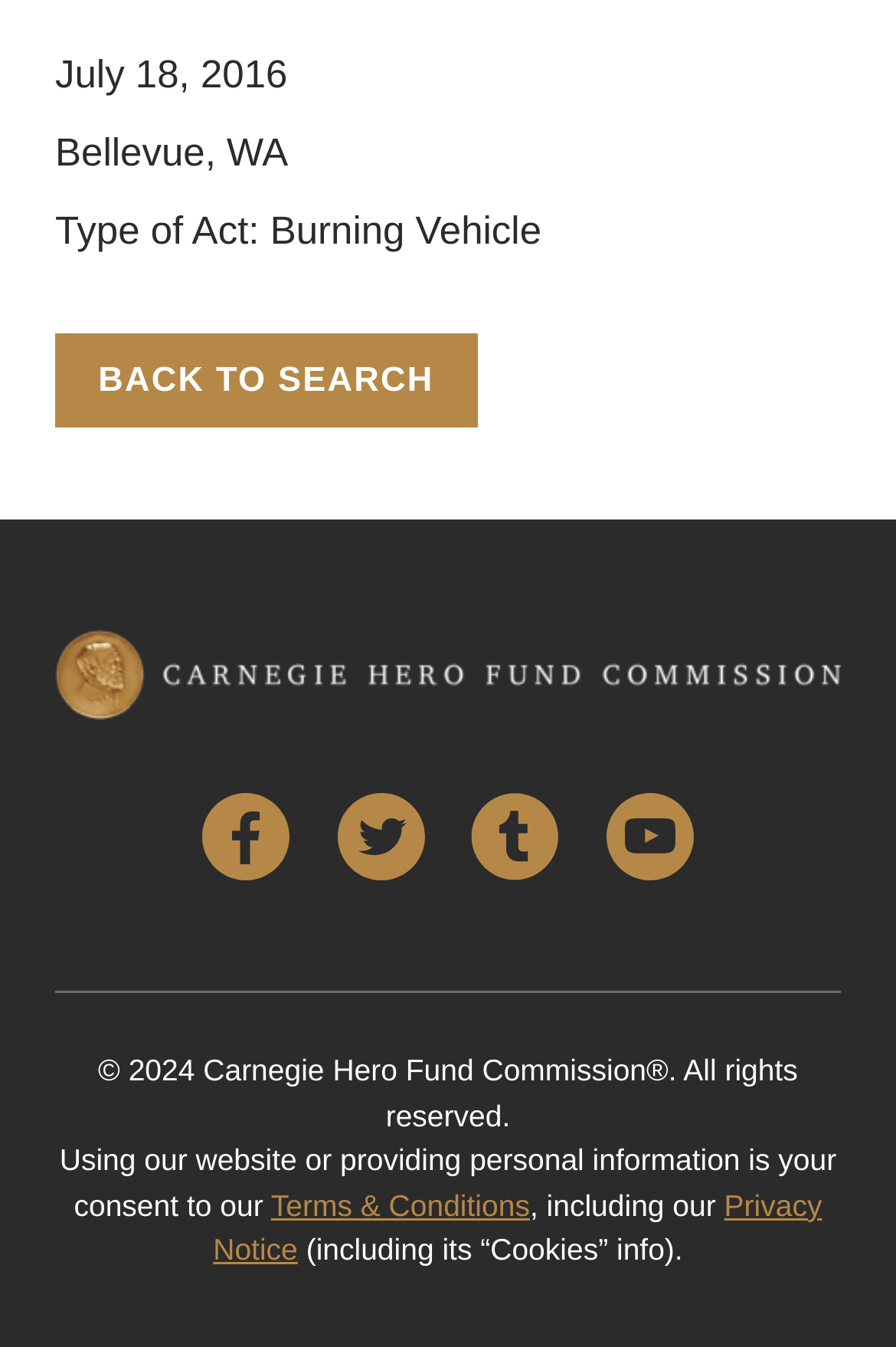What is the date of the act?
Using the image provided, answer with just one word or phrase.

July 18, 2016